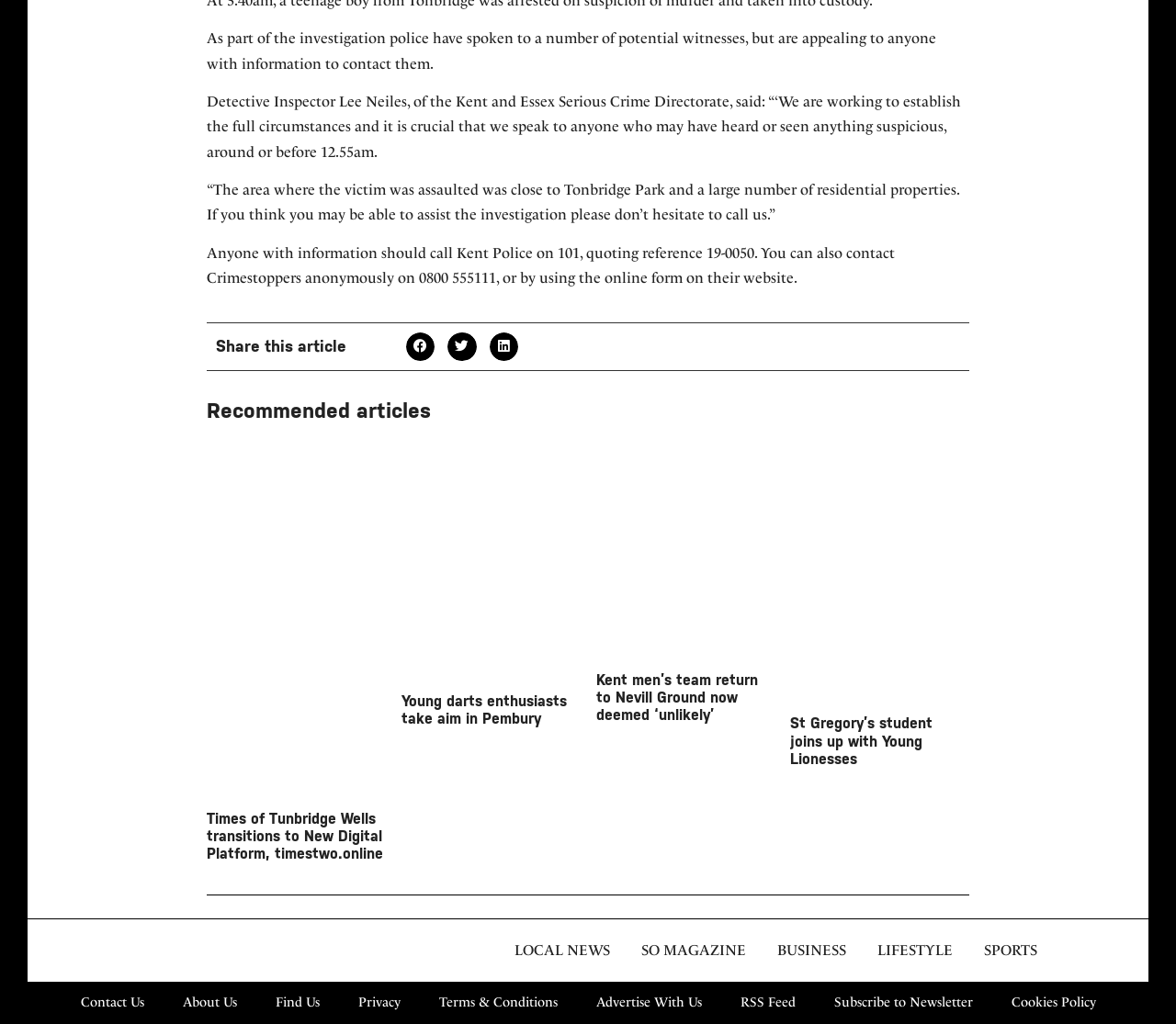Can you pinpoint the bounding box coordinates for the clickable element required for this instruction: "View more local news"? The coordinates should be four float numbers between 0 and 1, i.e., [left, top, right, bottom].

[0.429, 0.907, 0.529, 0.95]